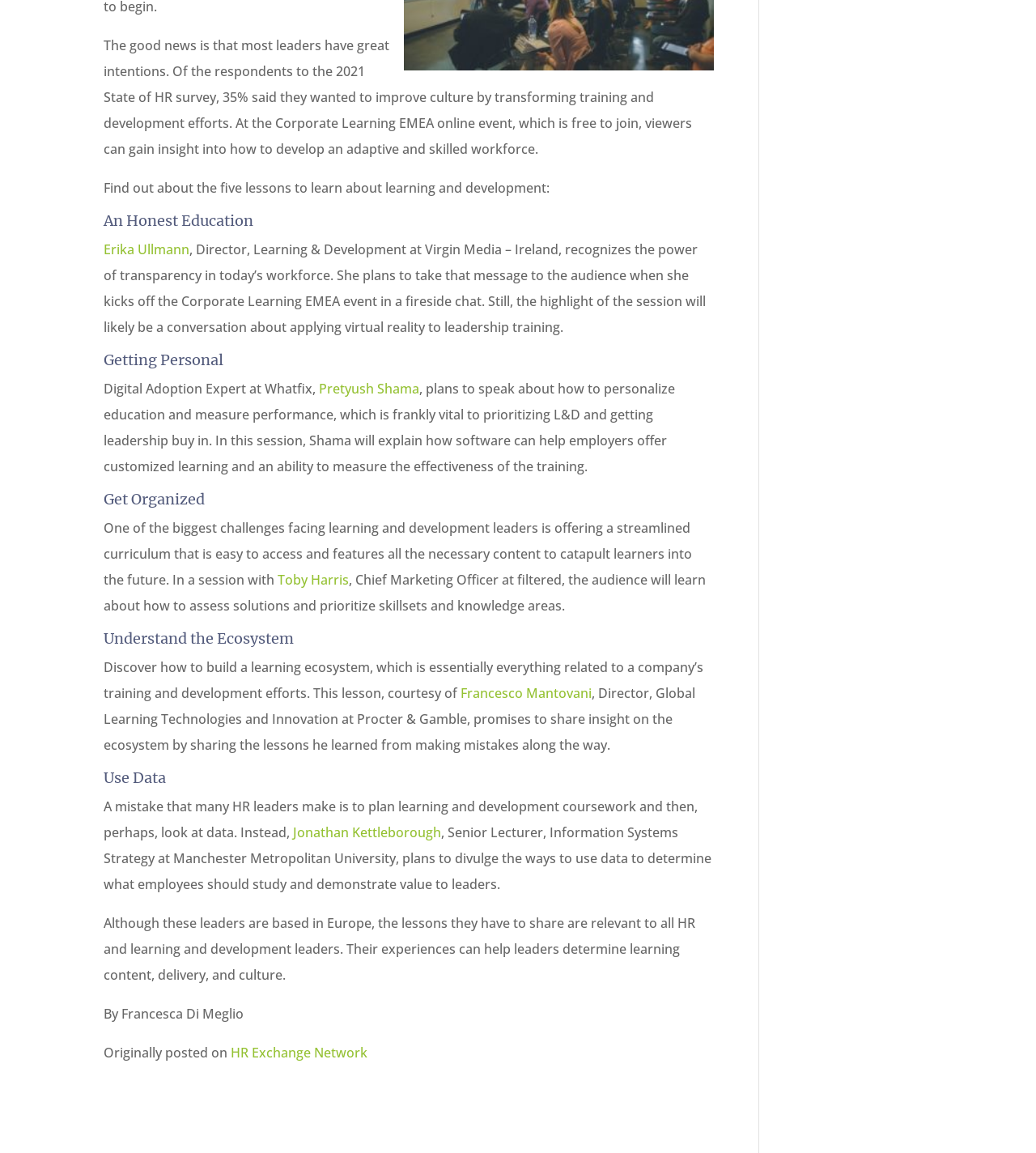Bounding box coordinates are given in the format (top-left x, top-left y, bottom-right x, bottom-right y). All values should be floating point numbers between 0 and 1. Provide the bounding box coordinate for the UI element described as: Jonathan Kettleborough

[0.283, 0.714, 0.426, 0.73]